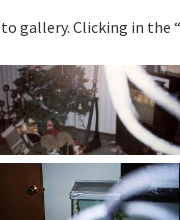Explain the details of the image comprehensively.

This image features a captivating scene of a Christmas tree adorned with decorative ornaments, nestled in a cozy indoor setting. The tree is surrounded by wrapped gifts, adding to the festive atmosphere. Overlaying this delightful holiday tableau are what appear to be ethereal "Dryer Hose" forms—anomalous white streaks that evoke intrigue and a sense of mystery. These forms are often associated with spiritual energies or guardians, an idea explored by the Cosmic Society. The inclusion of such phenomena suggests a playful yet serious exploration of the unseen elements that might accompany our celebrations. The image invites viewers to delve deeper into understanding these strange occurrences and encourages interaction with the accompanying photo gallery for more insights.